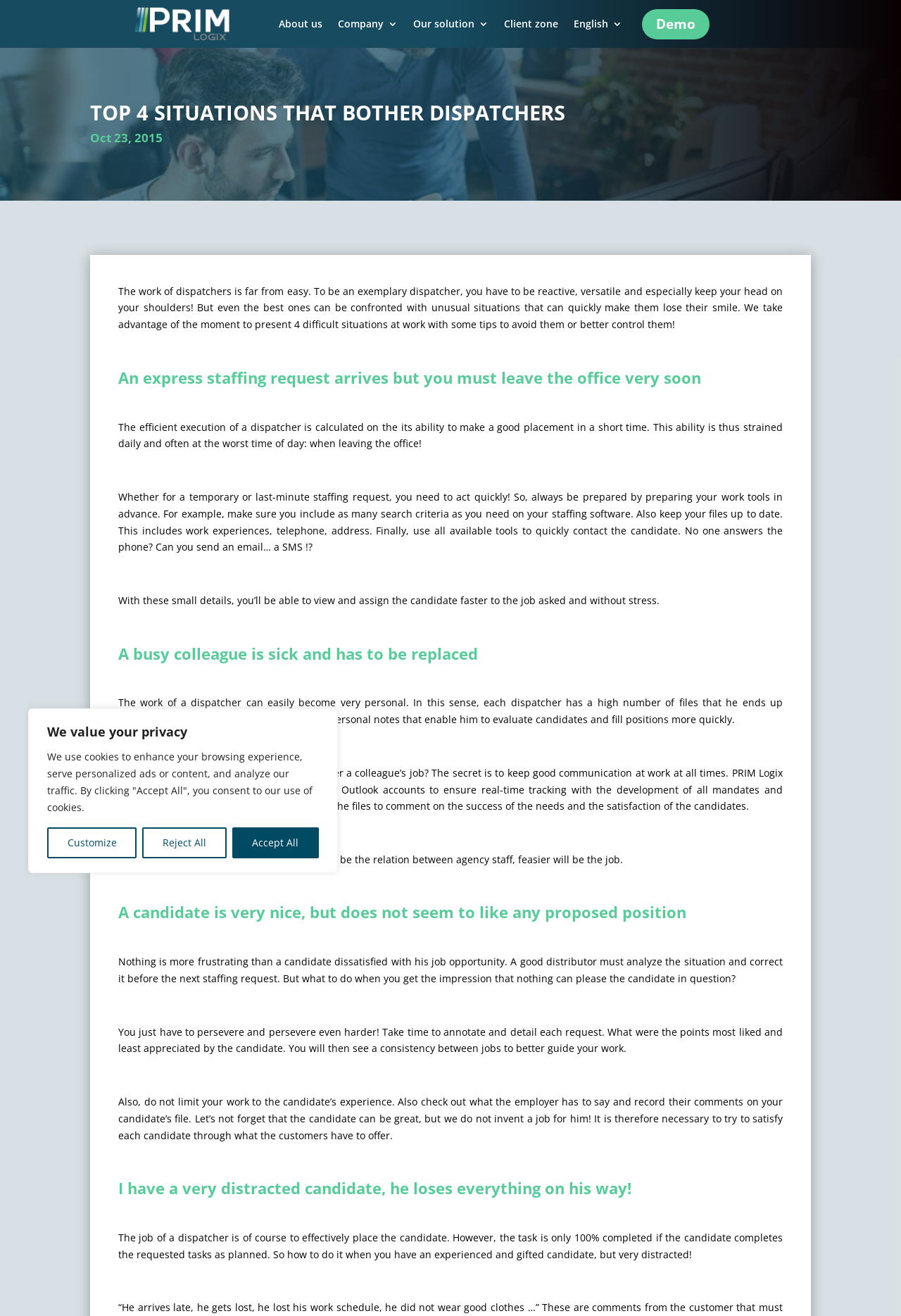What is the purpose of annotating files in the second situation?
Based on the screenshot, respond with a single word or phrase.

better communication